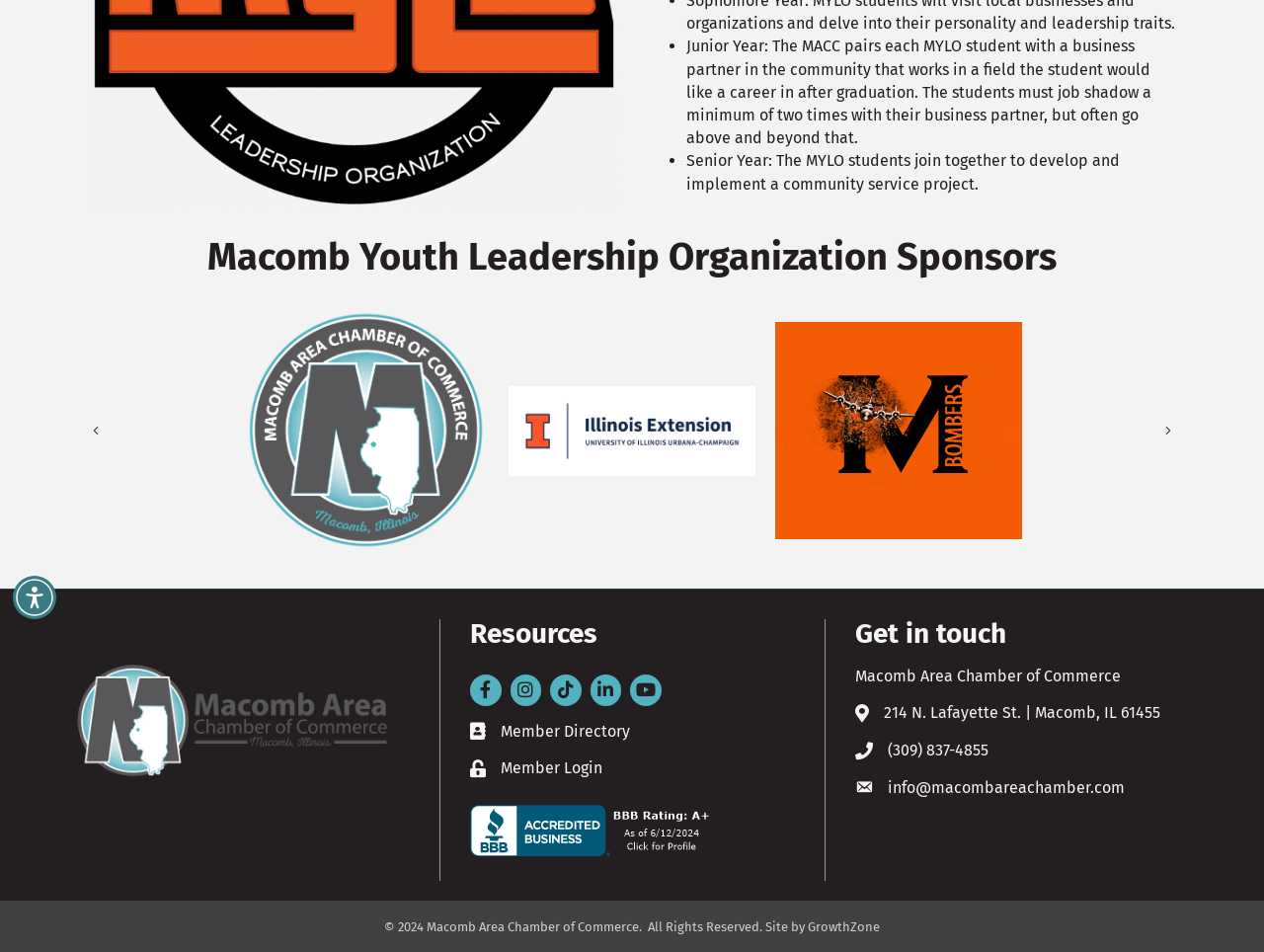Please determine the bounding box coordinates, formatted as (top-left x, top-left y, bottom-right x, bottom-right y), with all values as floating point numbers between 0 and 1. Identify the bounding box of the region described as: aria-label="Accessibility Menu" title="Accessibility Menu"

[0.01, 0.605, 0.045, 0.65]